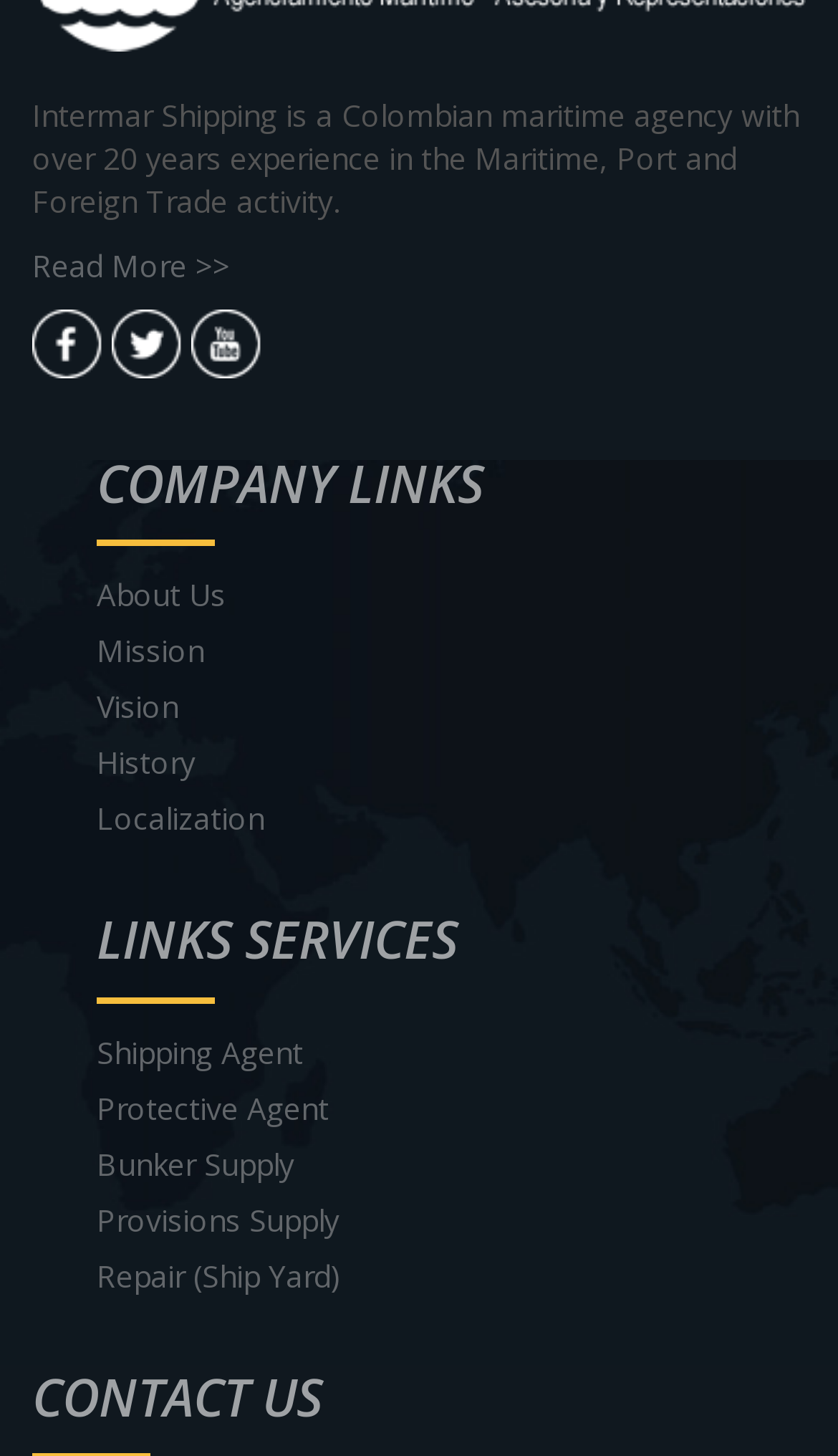What is the company's experience in the Maritime industry?
Kindly give a detailed and elaborate answer to the question.

Based on the StaticText element, it is mentioned that 'Intermar Shipping is a Colombian maritime agency with over 20 years experience in the Maritime, Port and Foreign Trade activity.'